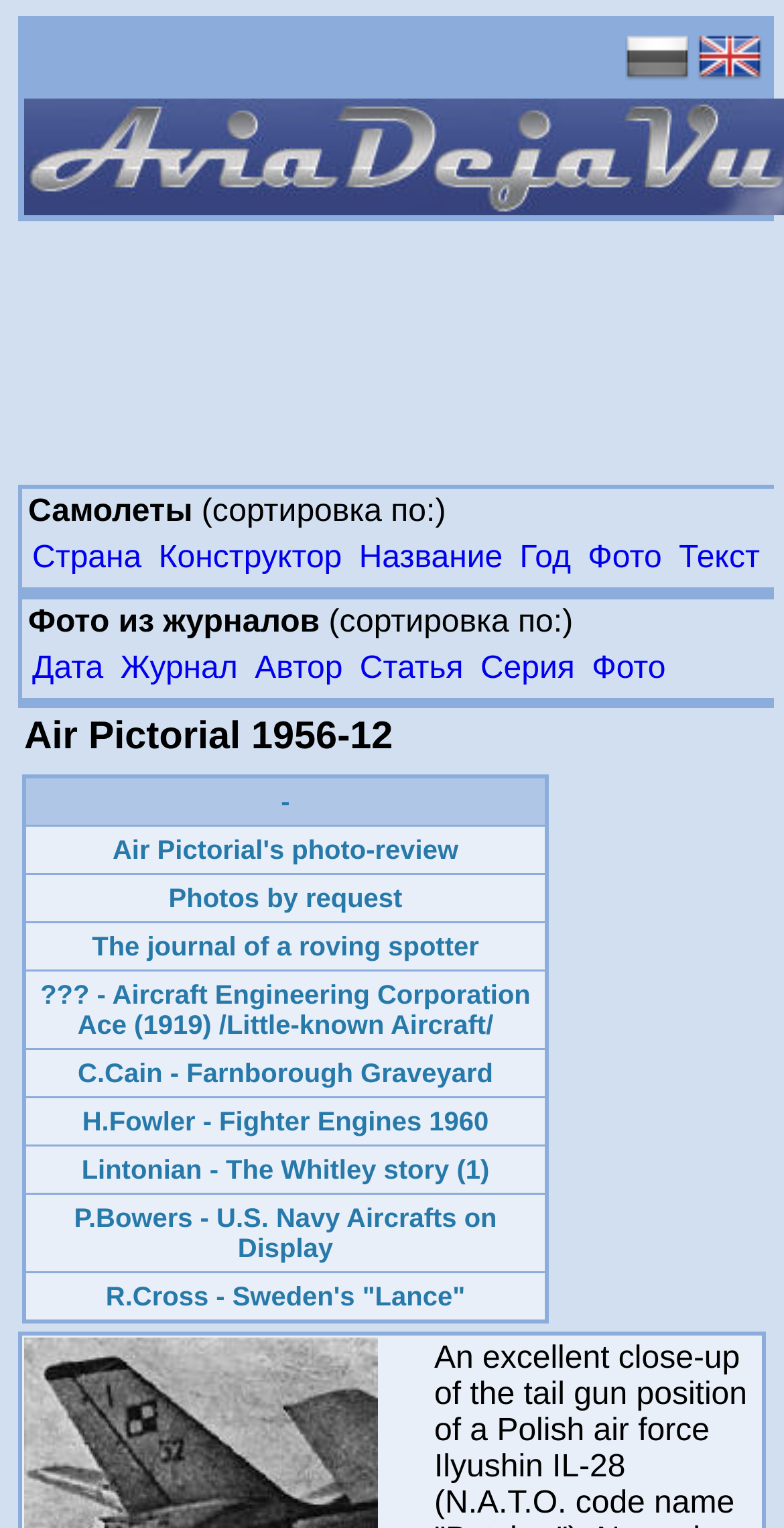Find the bounding box coordinates of the element's region that should be clicked in order to follow the given instruction: "Click the Bill link". The coordinates should consist of four float numbers between 0 and 1, i.e., [left, top, right, bottom].

None